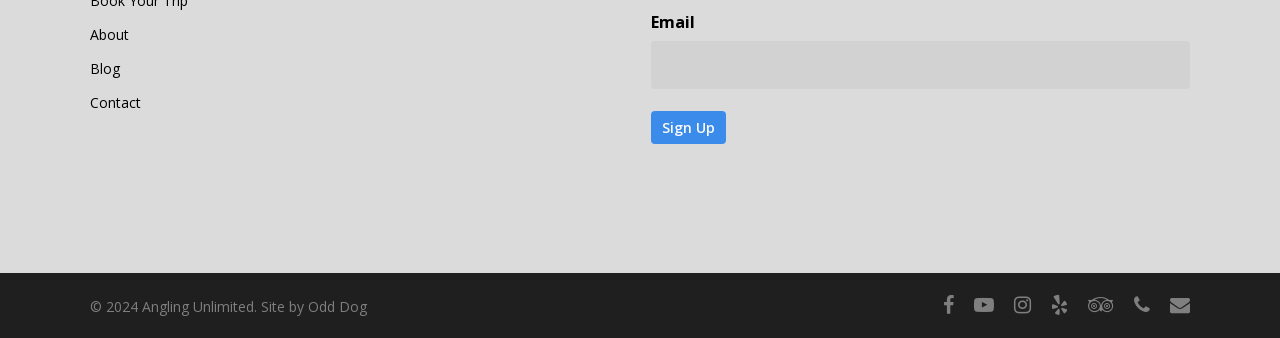How many navigation links are there at the top?
Relying on the image, give a concise answer in one word or a brief phrase.

3